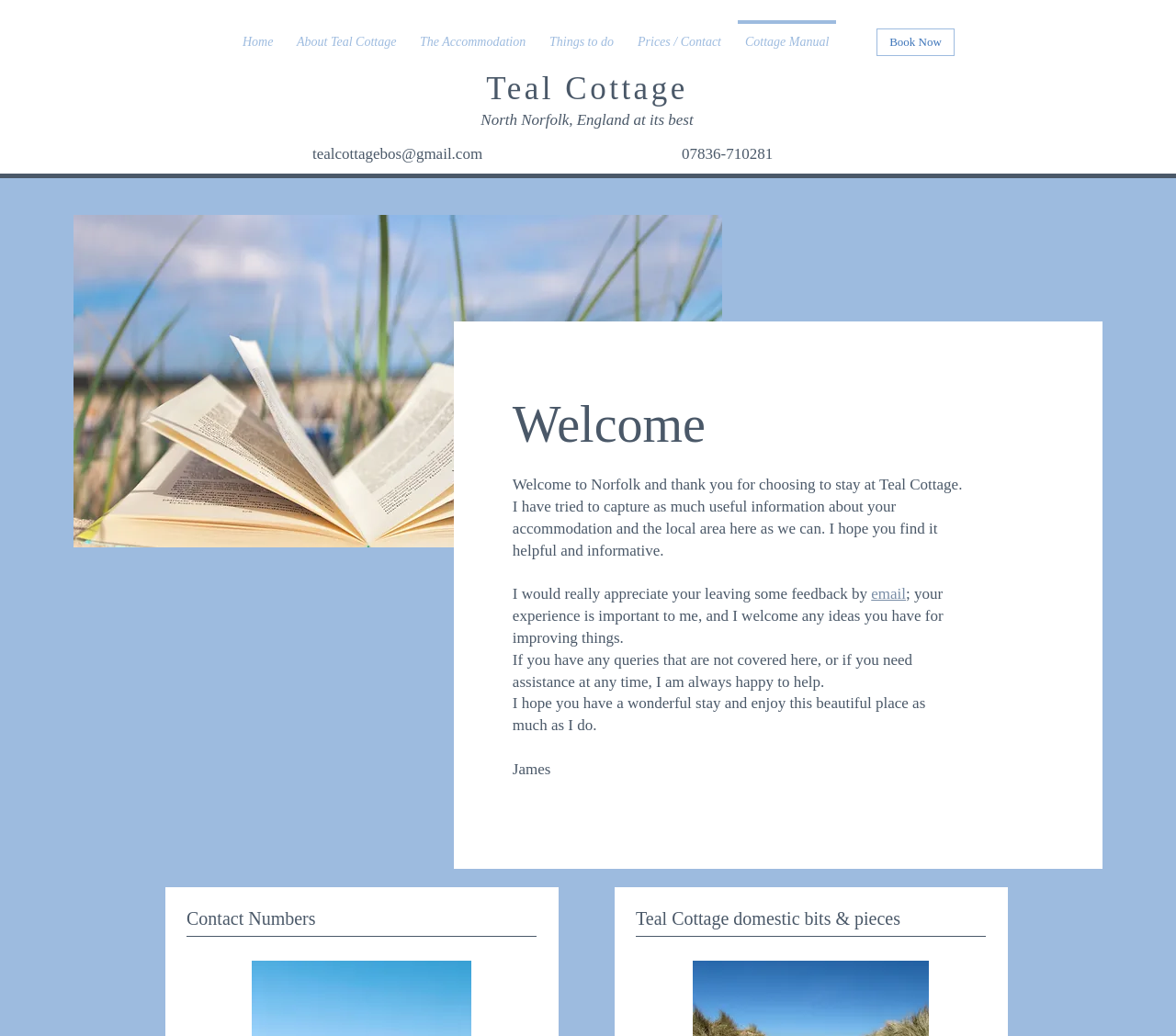Find the bounding box coordinates for the UI element whose description is: "Home". The coordinates should be four float numbers between 0 and 1, in the format [left, top, right, bottom].

[0.196, 0.02, 0.242, 0.046]